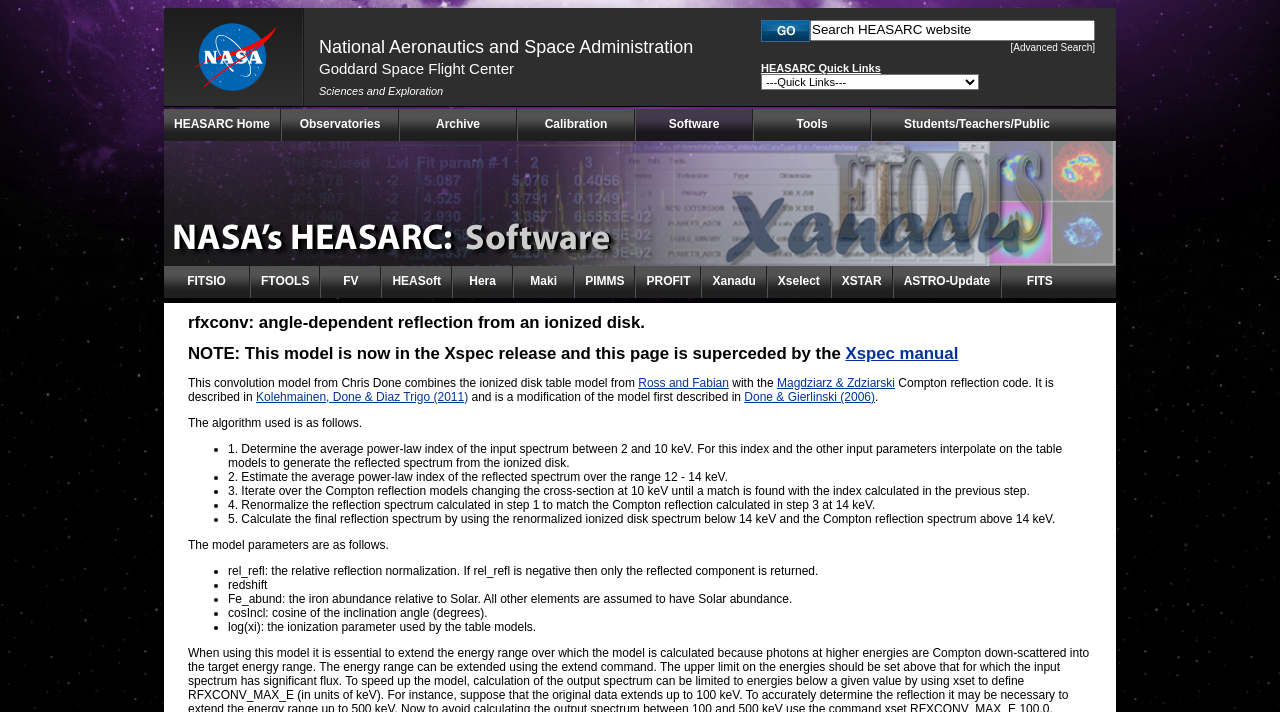Please identify the bounding box coordinates of where to click in order to follow the instruction: "Click on Xspec manual".

[0.66, 0.483, 0.749, 0.51]